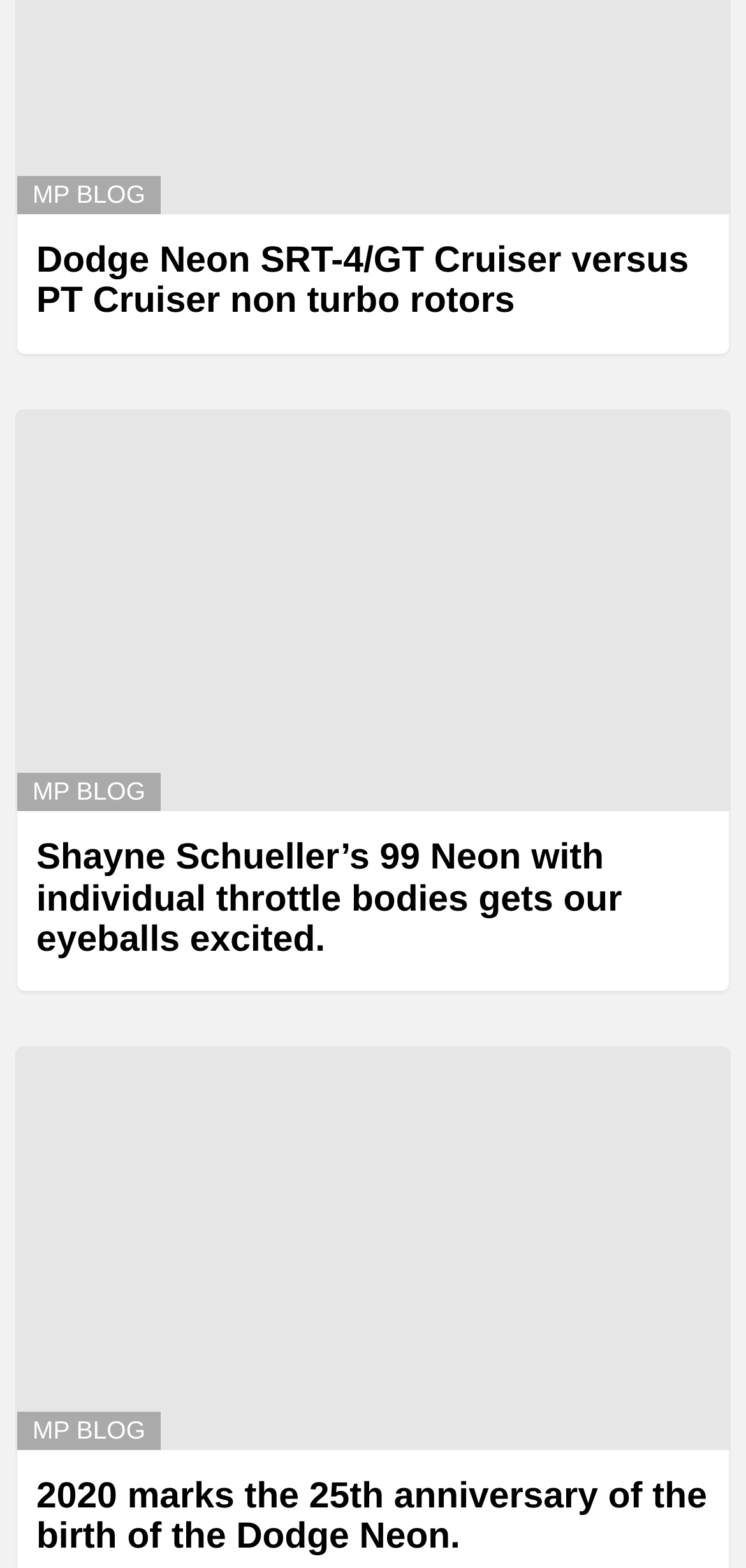Determine the bounding box coordinates of the UI element described by: "MP Blog".

[0.023, 0.9, 0.215, 0.924]